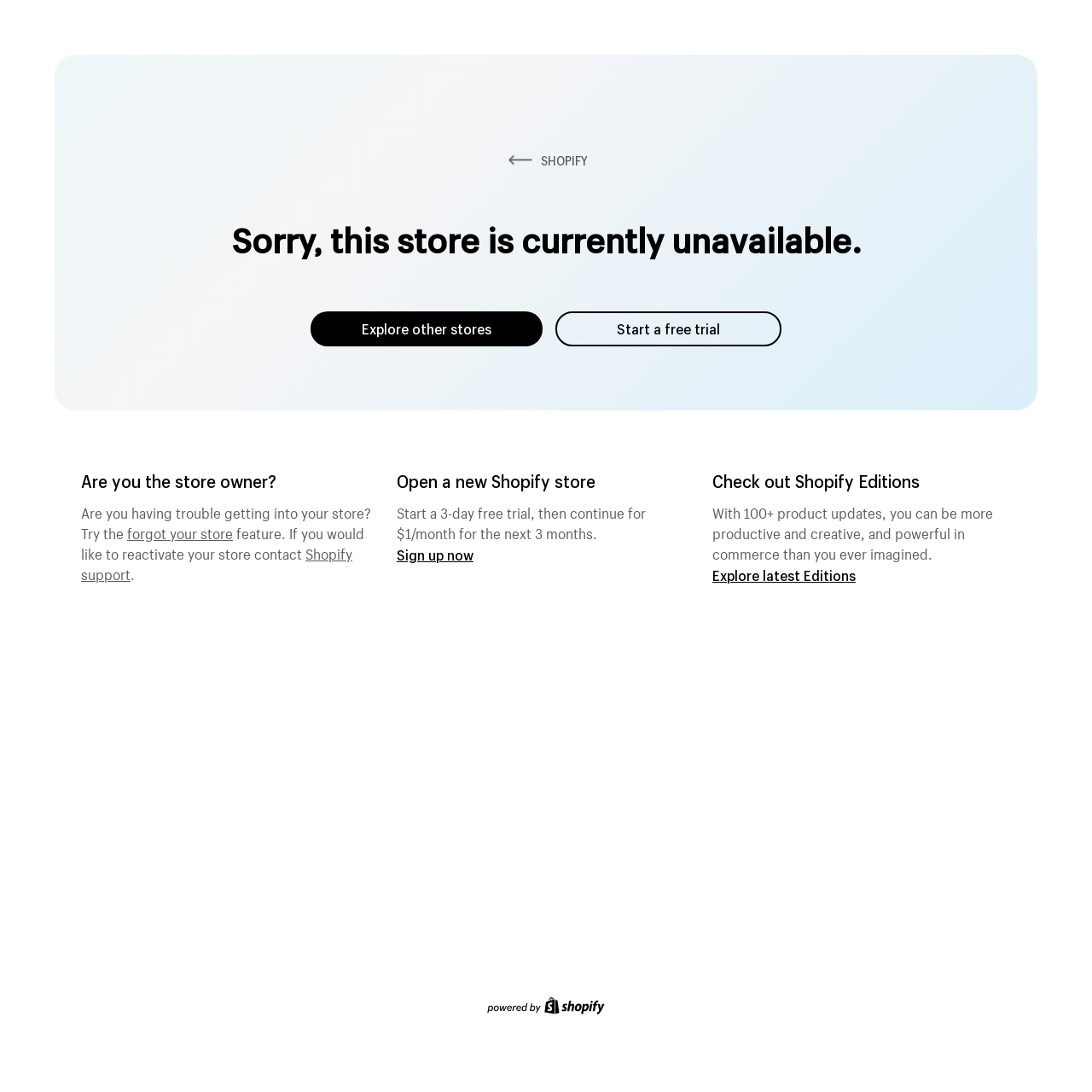Give a one-word or short phrase answer to this question: 
What is Shopify Editions?

product updates